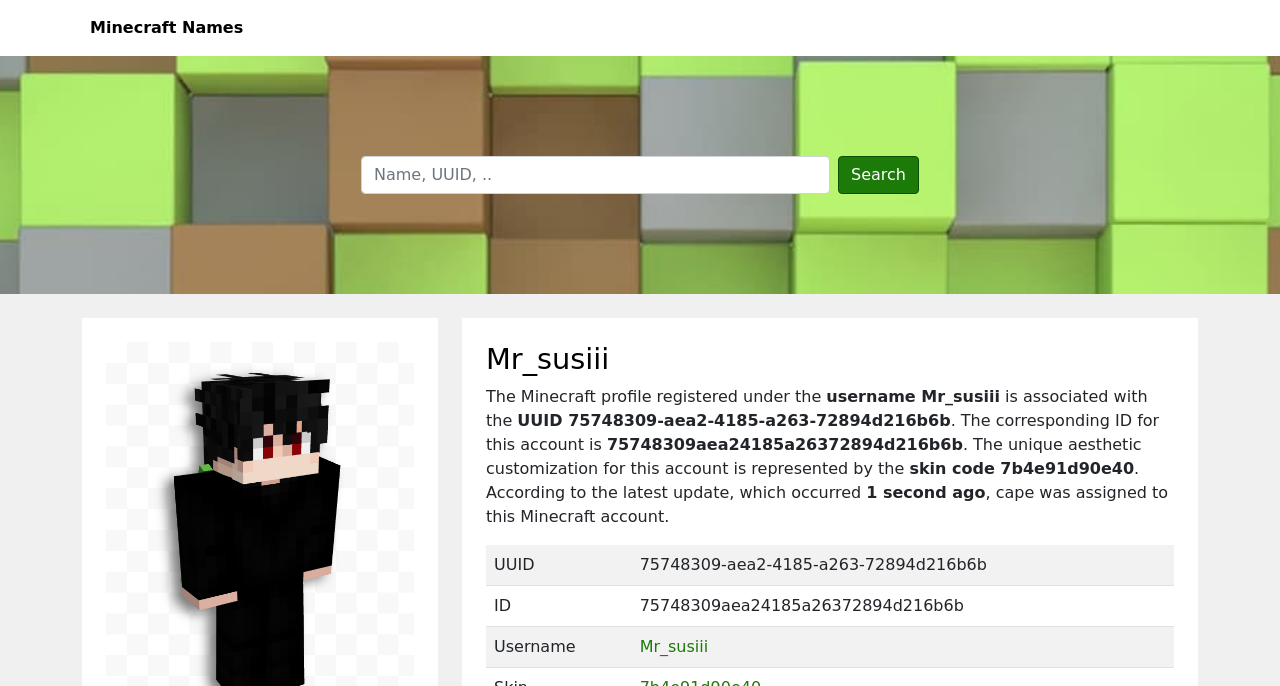Provide the bounding box coordinates of the HTML element this sentence describes: "Mr_susiii". The bounding box coordinates consist of four float numbers between 0 and 1, i.e., [left, top, right, bottom].

[0.5, 0.928, 0.553, 0.956]